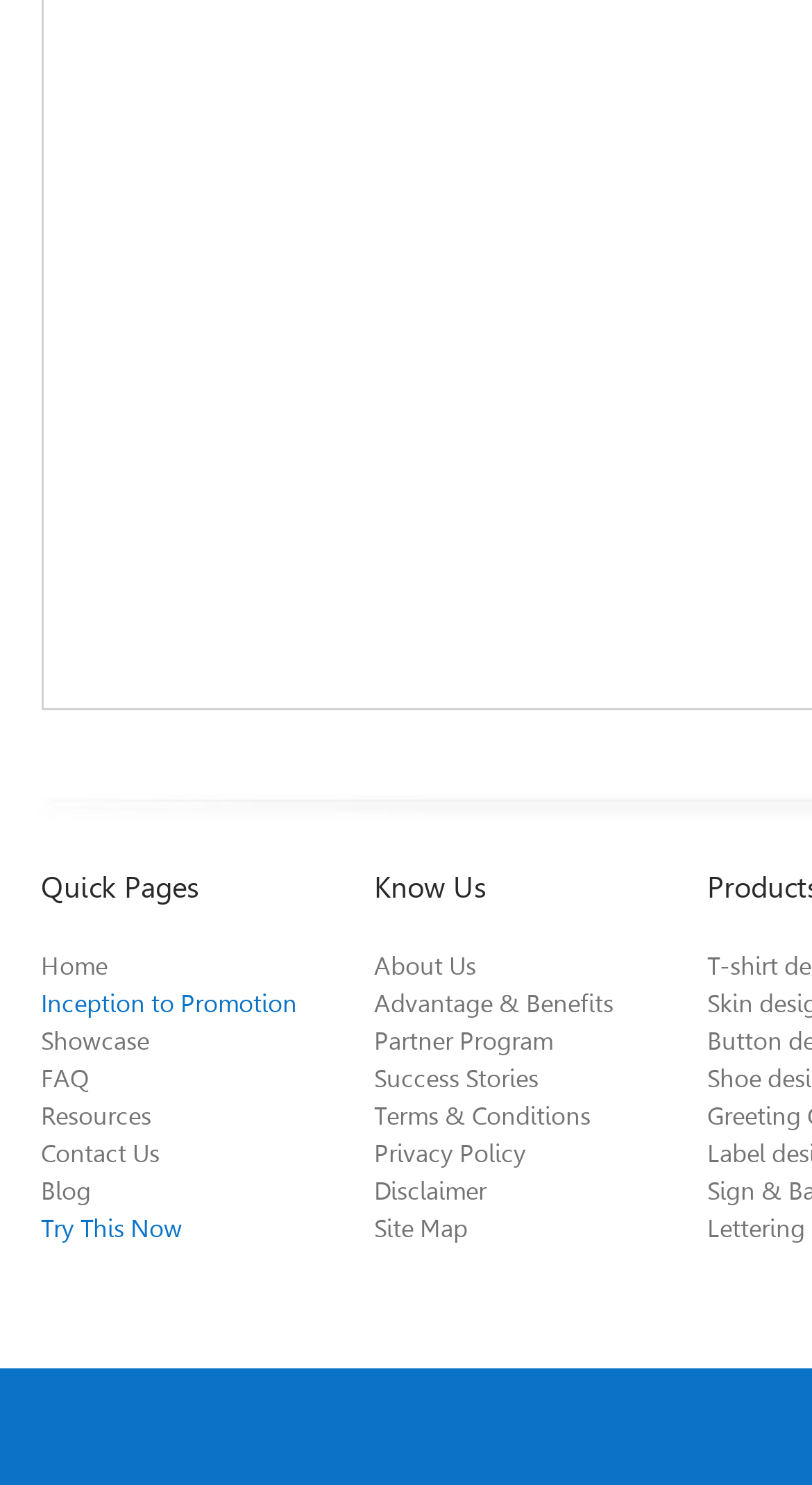Provide the bounding box coordinates of the section that needs to be clicked to accomplish the following instruction: "try this now."

[0.05, 0.817, 0.225, 0.837]